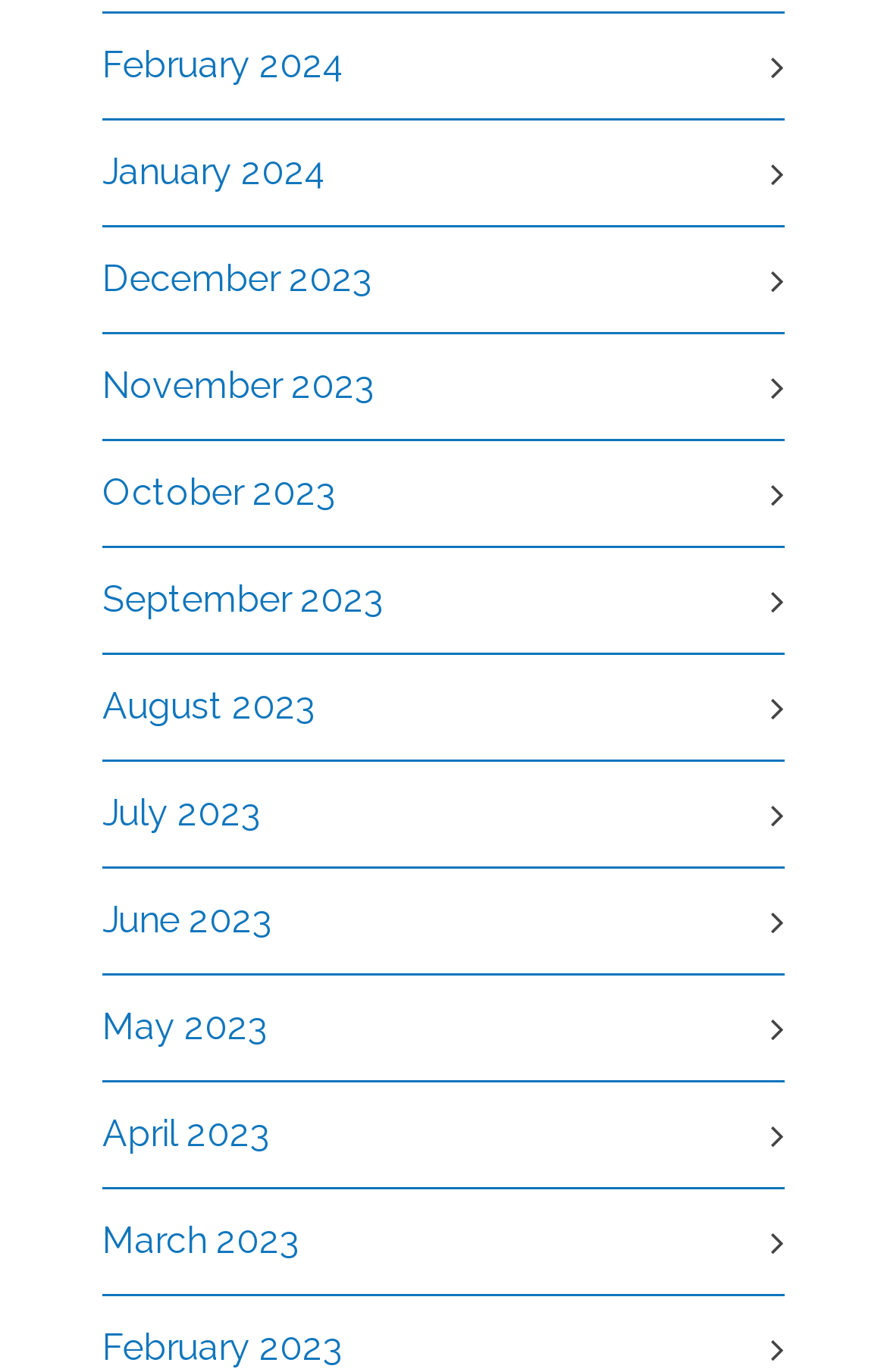Find the bounding box coordinates of the clickable area required to complete the following action: "go to January 2024".

[0.115, 0.109, 0.395, 0.14]